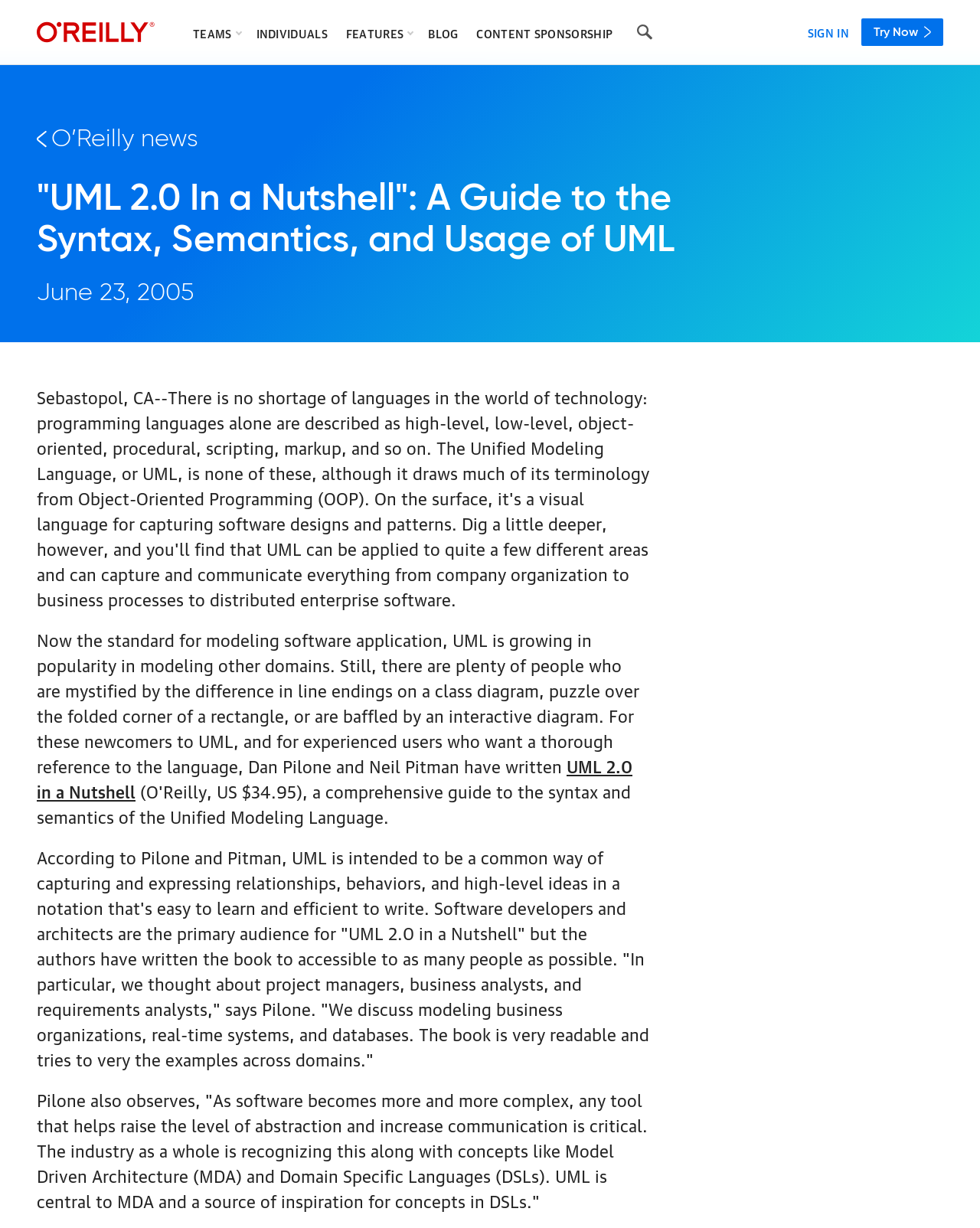Please find the bounding box coordinates of the clickable region needed to complete the following instruction: "Read UML 2.0 in a Nutshell". The bounding box coordinates must consist of four float numbers between 0 and 1, i.e., [left, top, right, bottom].

[0.038, 0.613, 0.645, 0.653]